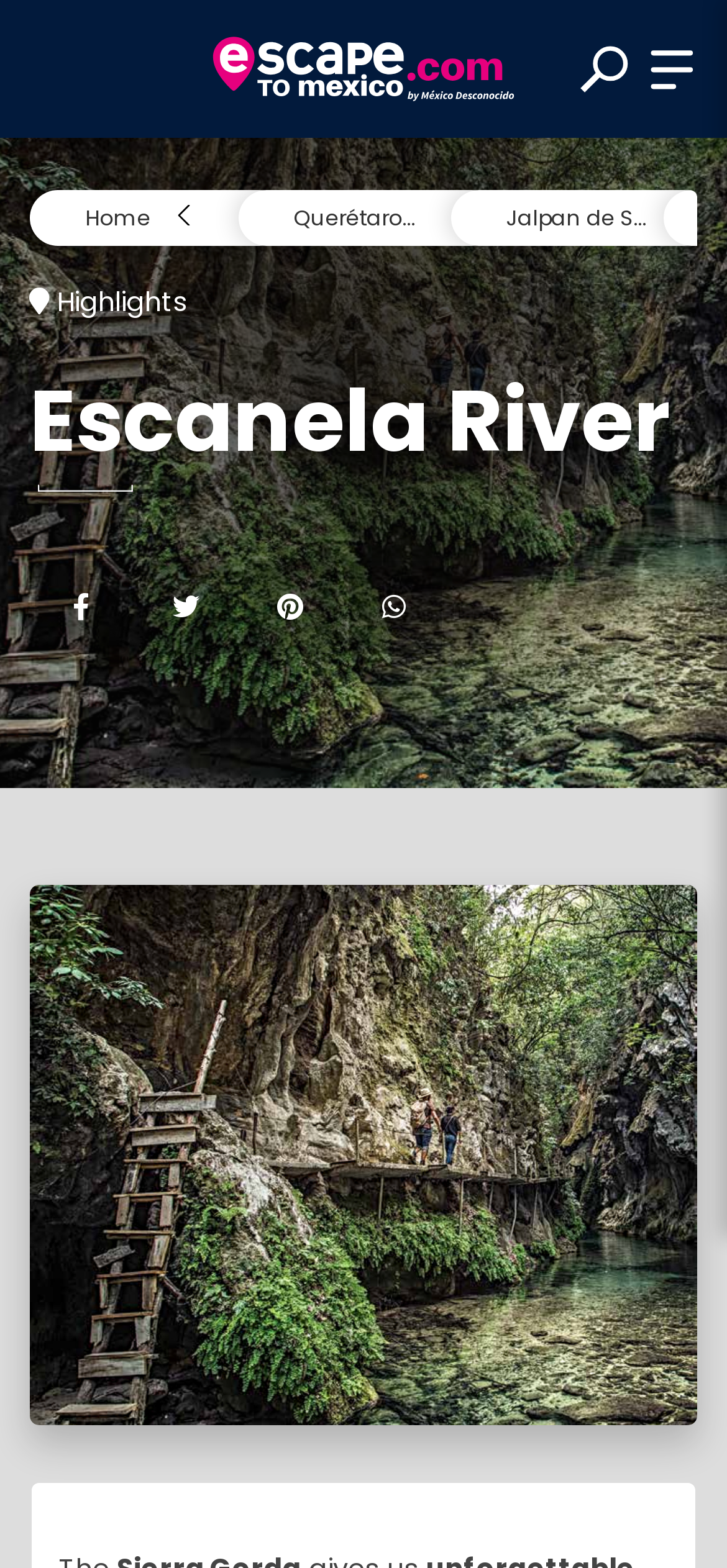Kindly determine the bounding box coordinates of the area that needs to be clicked to fulfill this instruction: "Search for a destination".

[0.124, 0.386, 0.876, 0.445]